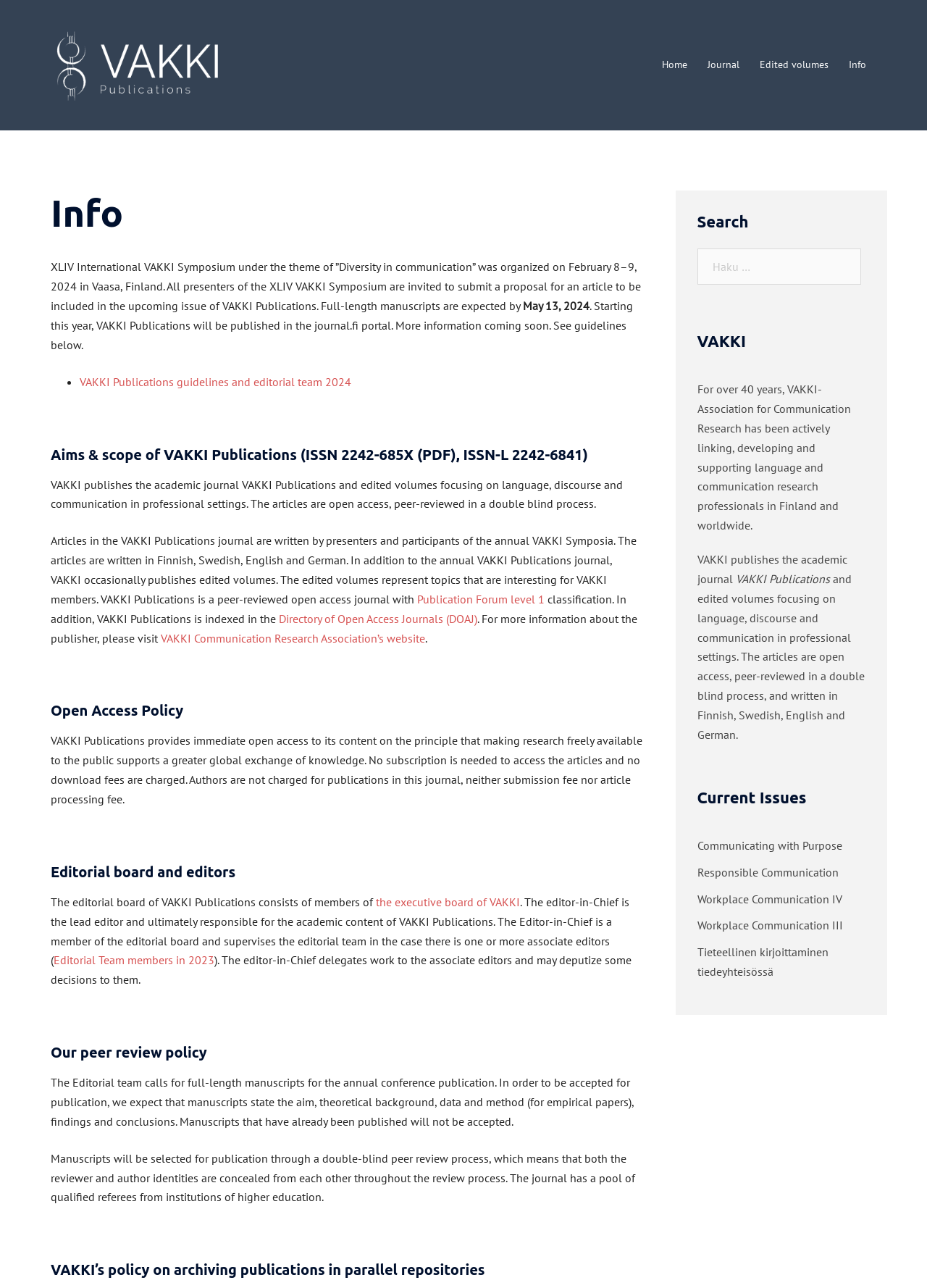Using the given description, provide the bounding box coordinates formatted as (top-left x, top-left y, bottom-right x, bottom-right y), with all values being floating point numbers between 0 and 1. Description: Edited volumes

[0.82, 0.044, 0.894, 0.057]